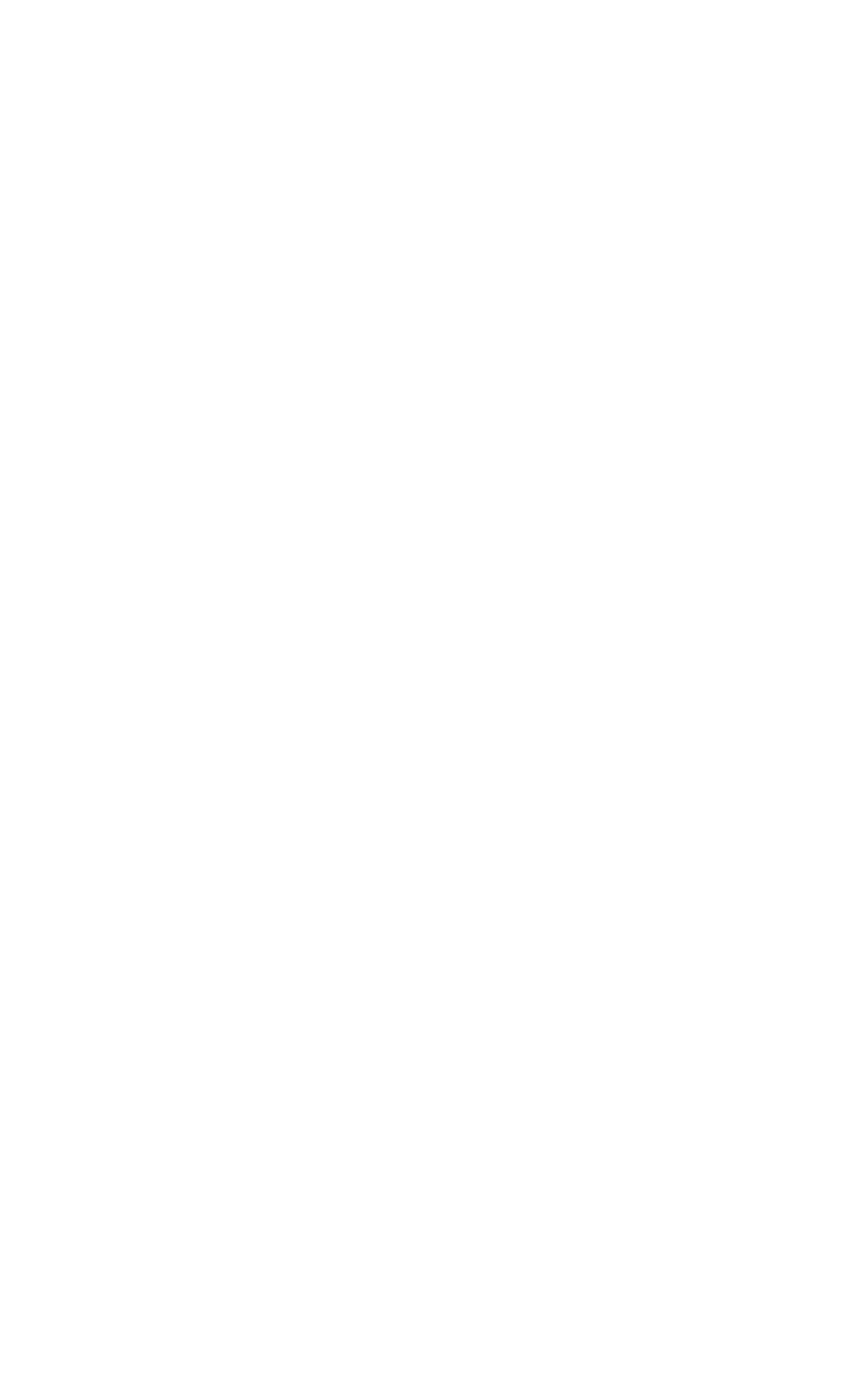Using details from the image, please answer the following question comprehensively:
What is the date of the article?

The date of the article is mentioned at the bottom of the page, which is December 13, 2023. This information is provided in the format of 'Month Day, Year'.